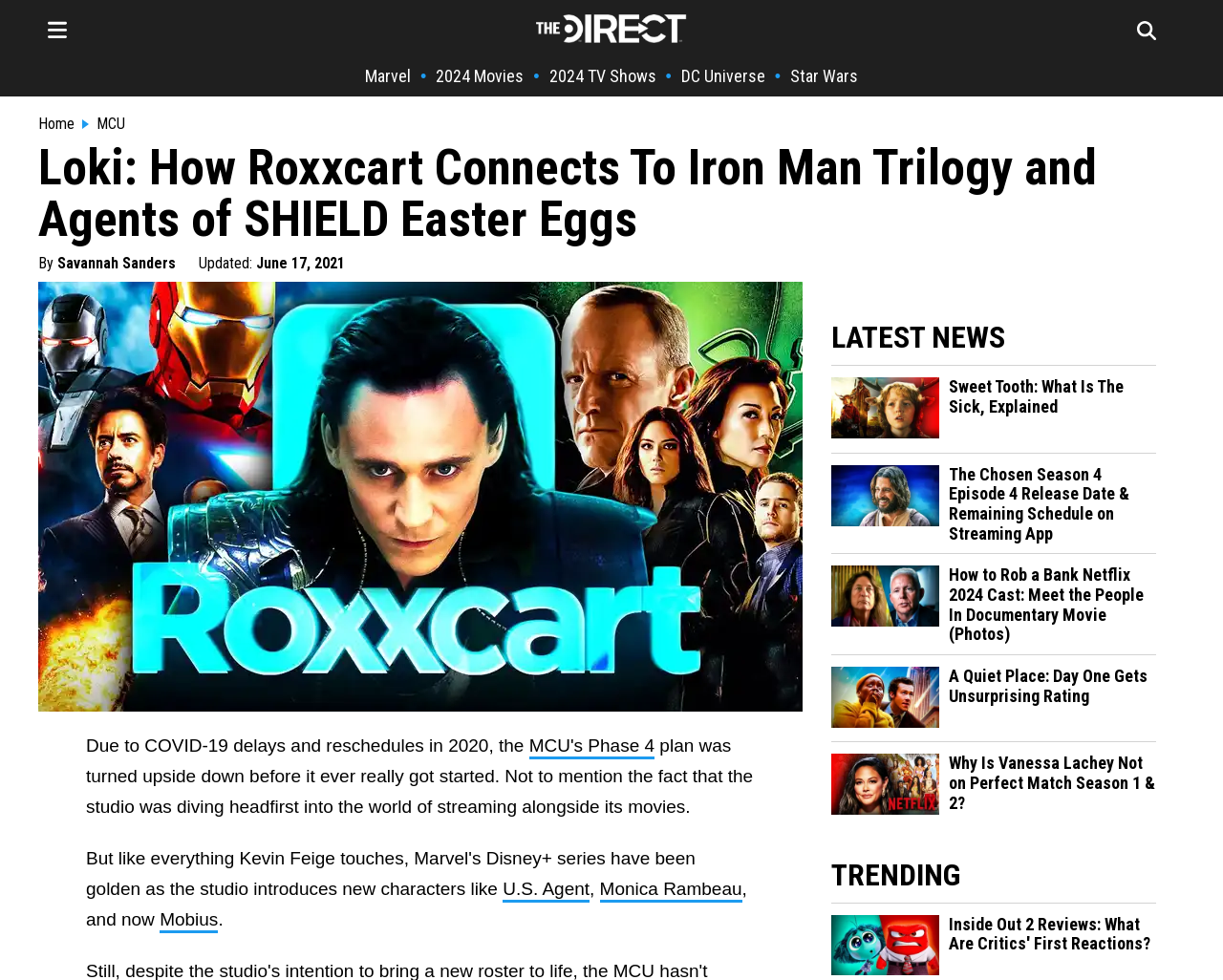What is the text of the first link on the webpage?
Based on the image, give a one-word or short phrase answer.

The Direct Homepage